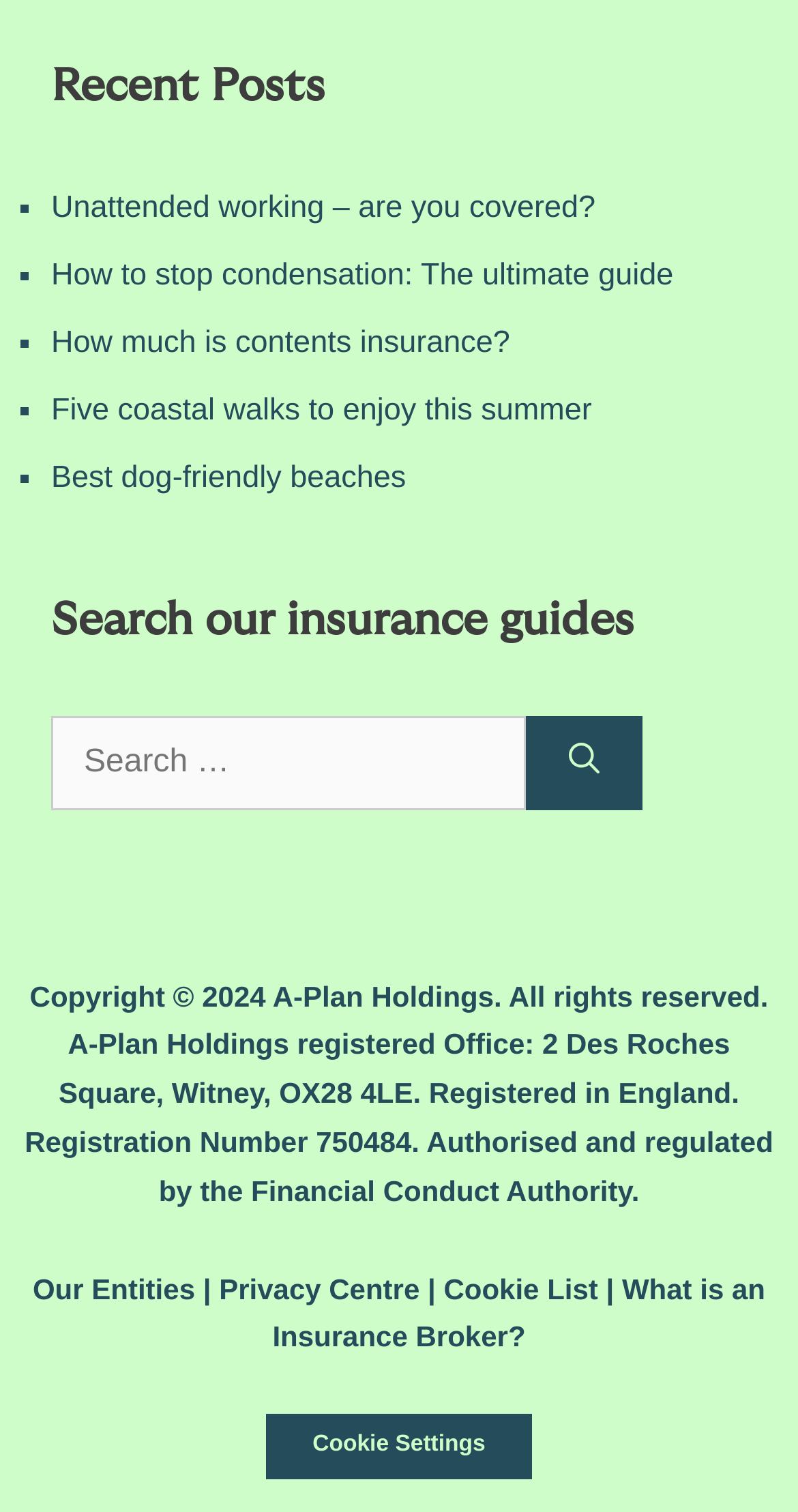Carefully examine the image and provide an in-depth answer to the question: What is the registration number of A-Plan Holdings?

The registration number of A-Plan Holdings is 750484, as indicated by the static text 'Registered in England. Registration Number 750484.' at coordinates [0.031, 0.648, 0.969, 0.798].